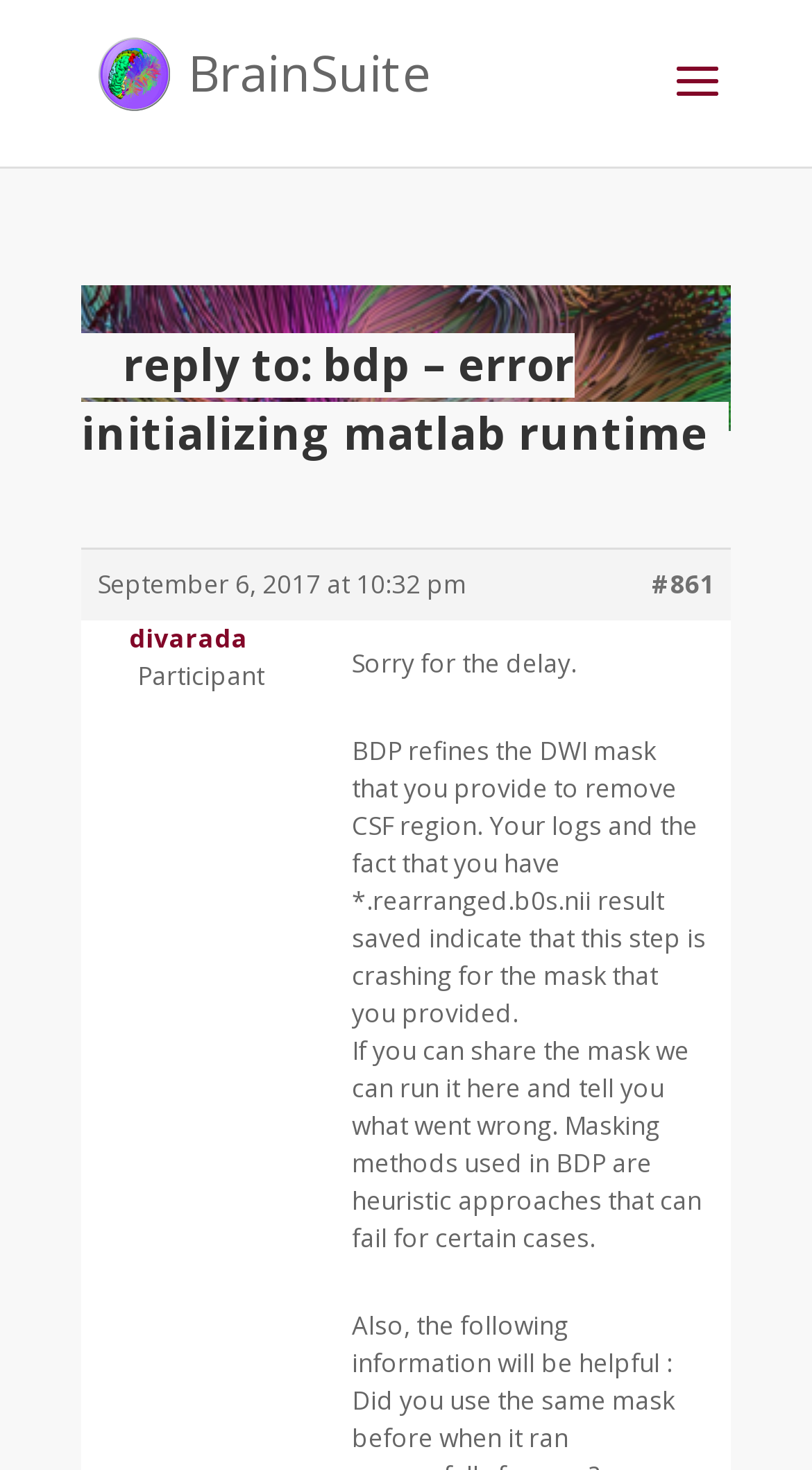What is the problem with the mask?
Refer to the image and answer the question using a single word or phrase.

Crashing